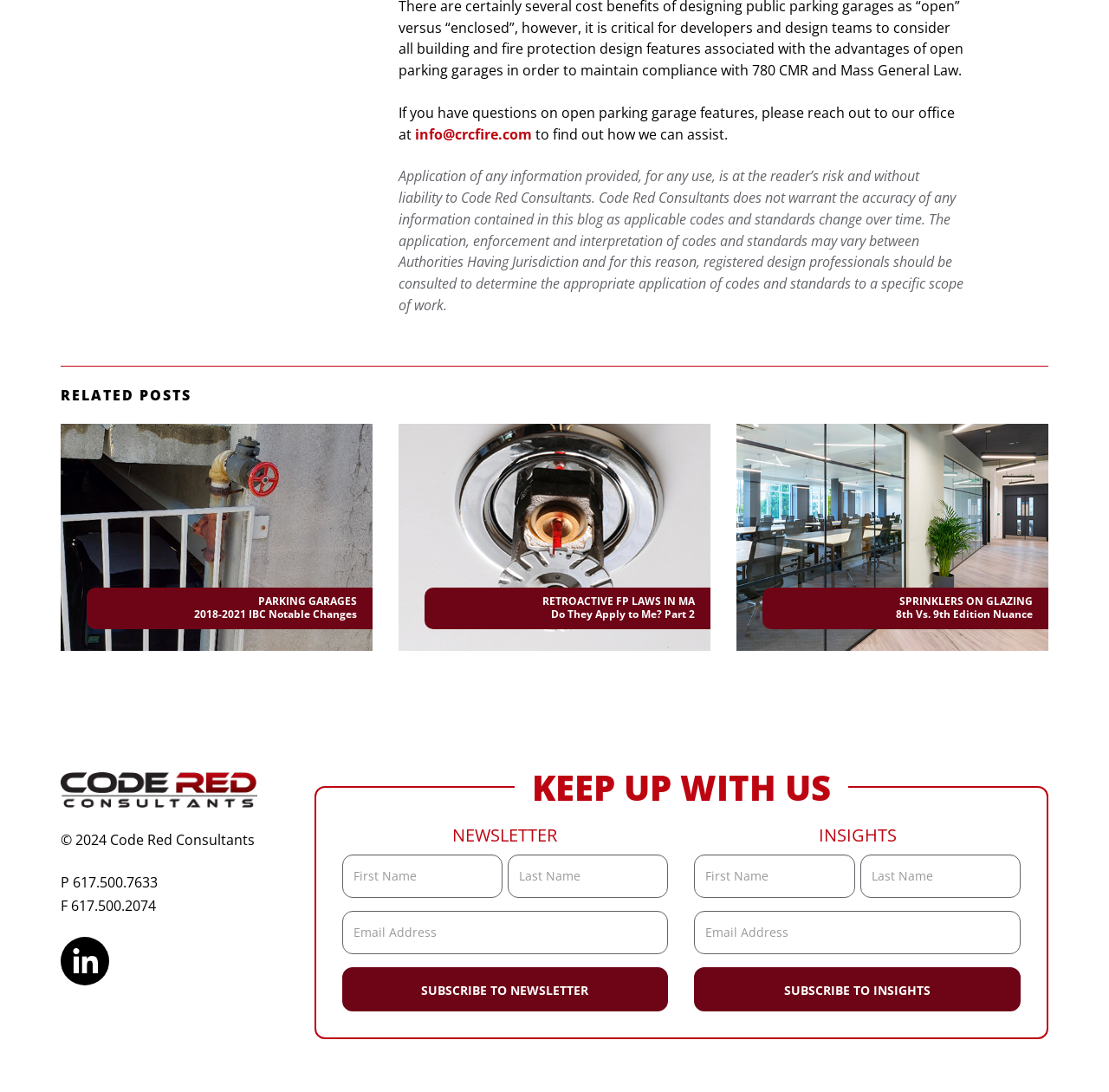Answer the question below in one word or phrase:
What is the purpose of the 'NEWSLETTER' section?

To allow users to subscribe to a newsletter